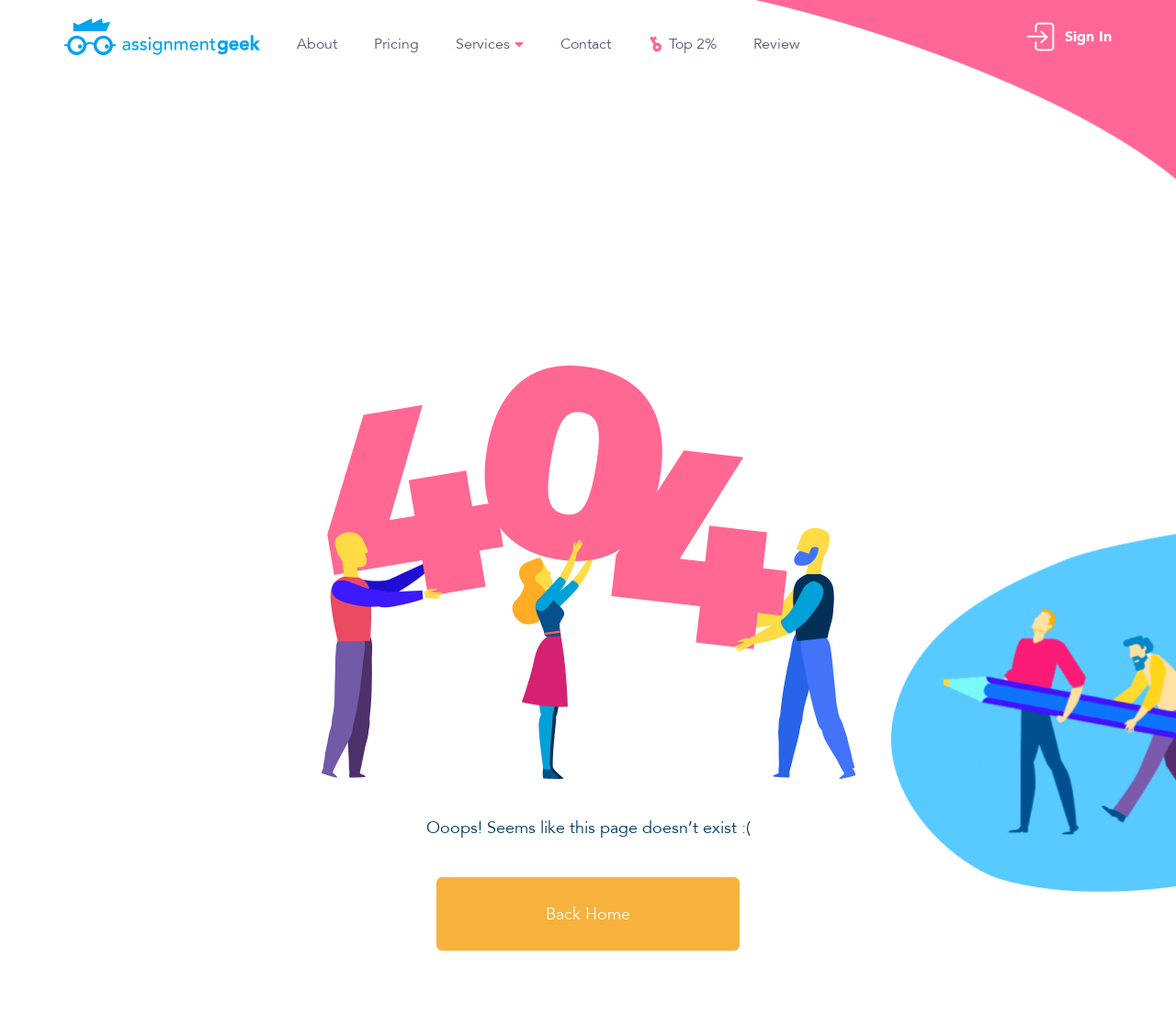Provide a short answer to the following question with just one word or phrase: How many main navigation links are there?

5